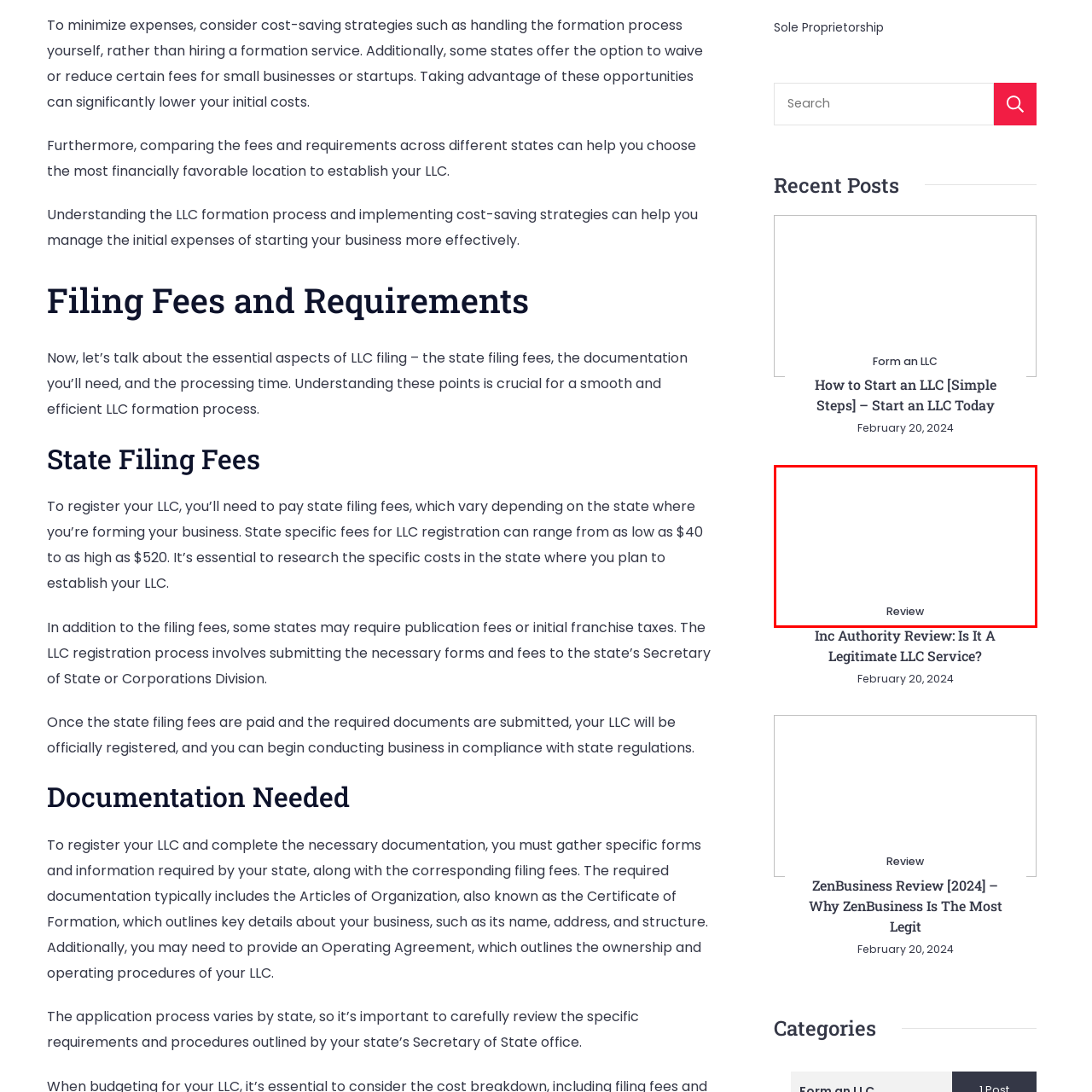Inspect the area marked by the red box and provide a short answer to the question: What is the purpose of the review?

To assist in making informed decisions